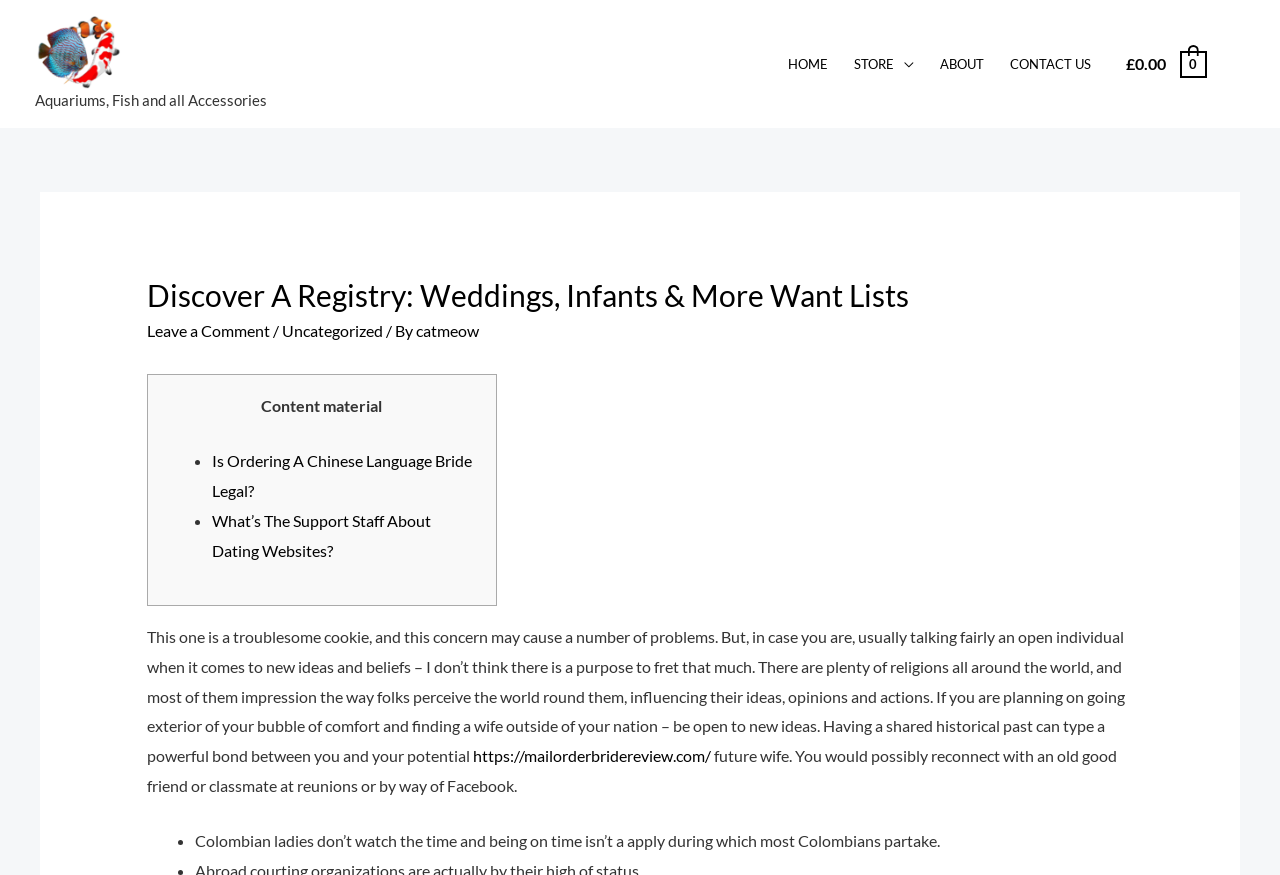What is the current balance?
Use the image to give a comprehensive and detailed response to the question.

The current balance can be found at the top right corner of the webpage, where it says '£0.00 0'. This is likely the balance of the user's account on the website.